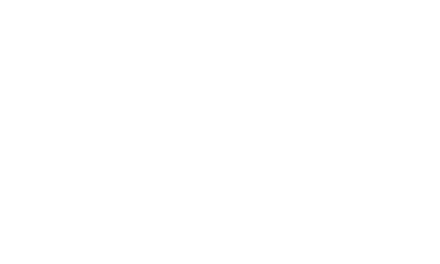What is the company's emphasis on?
Based on the screenshot, provide your answer in one word or phrase.

Reliable manufacturing and high-quality supplies